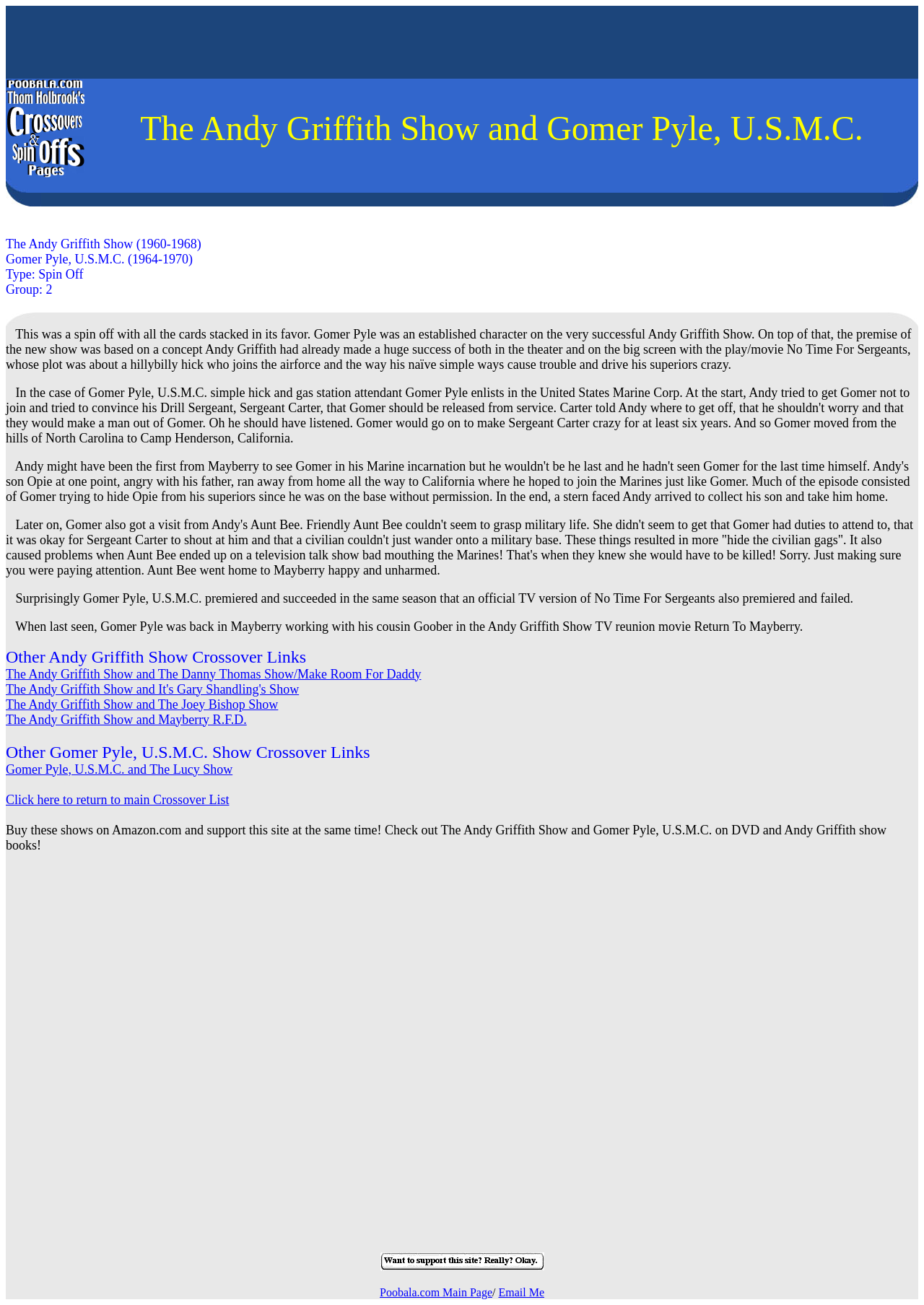What is the name of the TV show that Gomer Pyle was a part of?
Please analyze the image and answer the question with as much detail as possible.

Based on the webpage content, it is mentioned that Gomer Pyle was an established character on the very successful Andy Griffith Show. This information is found in the paragraph that describes the spin-off show Gomer Pyle, U.S.M.C.